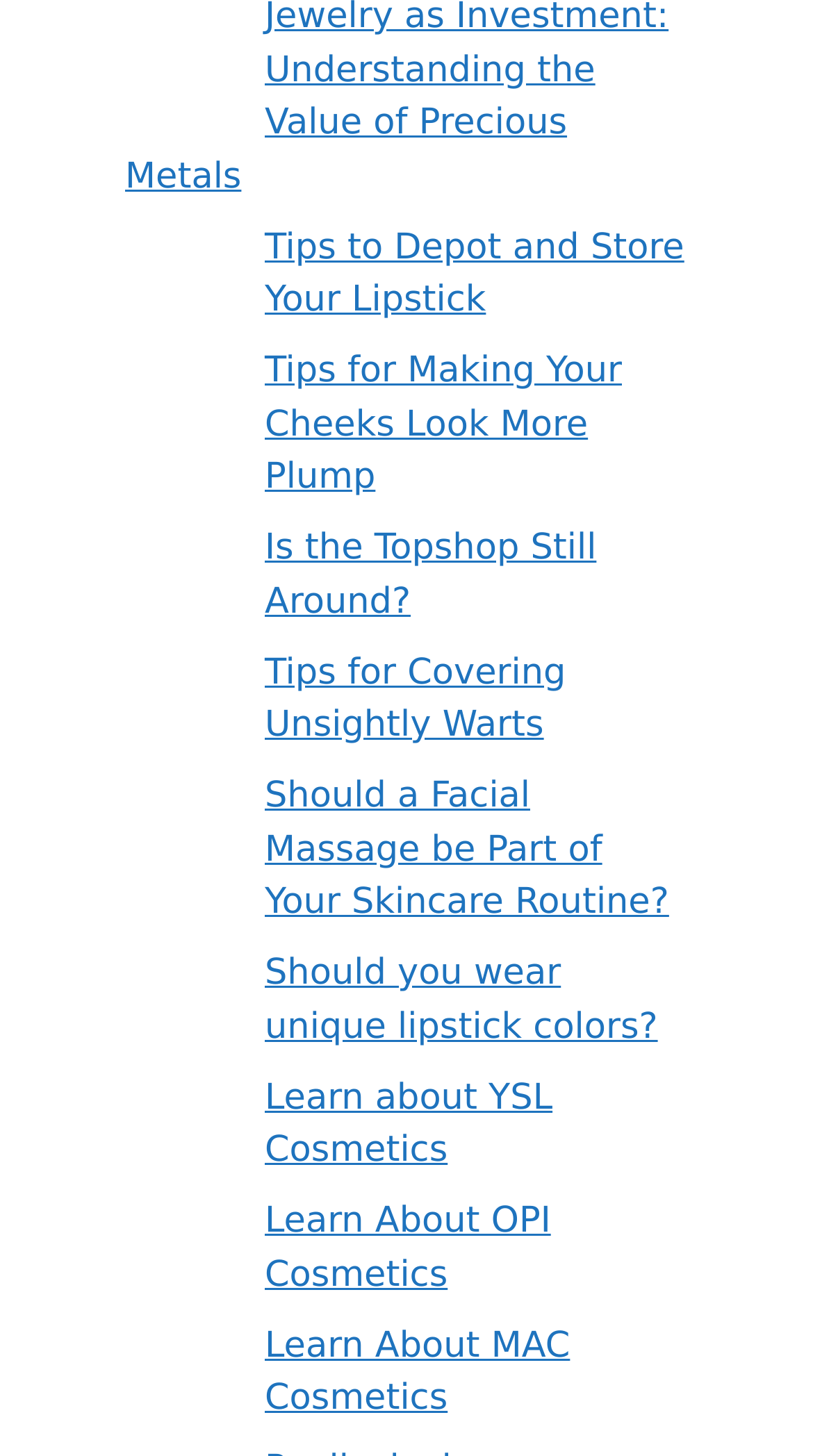Please identify the coordinates of the bounding box for the clickable region that will accomplish this instruction: "Explore OPI Cosmetics".

[0.154, 0.822, 0.282, 0.905]